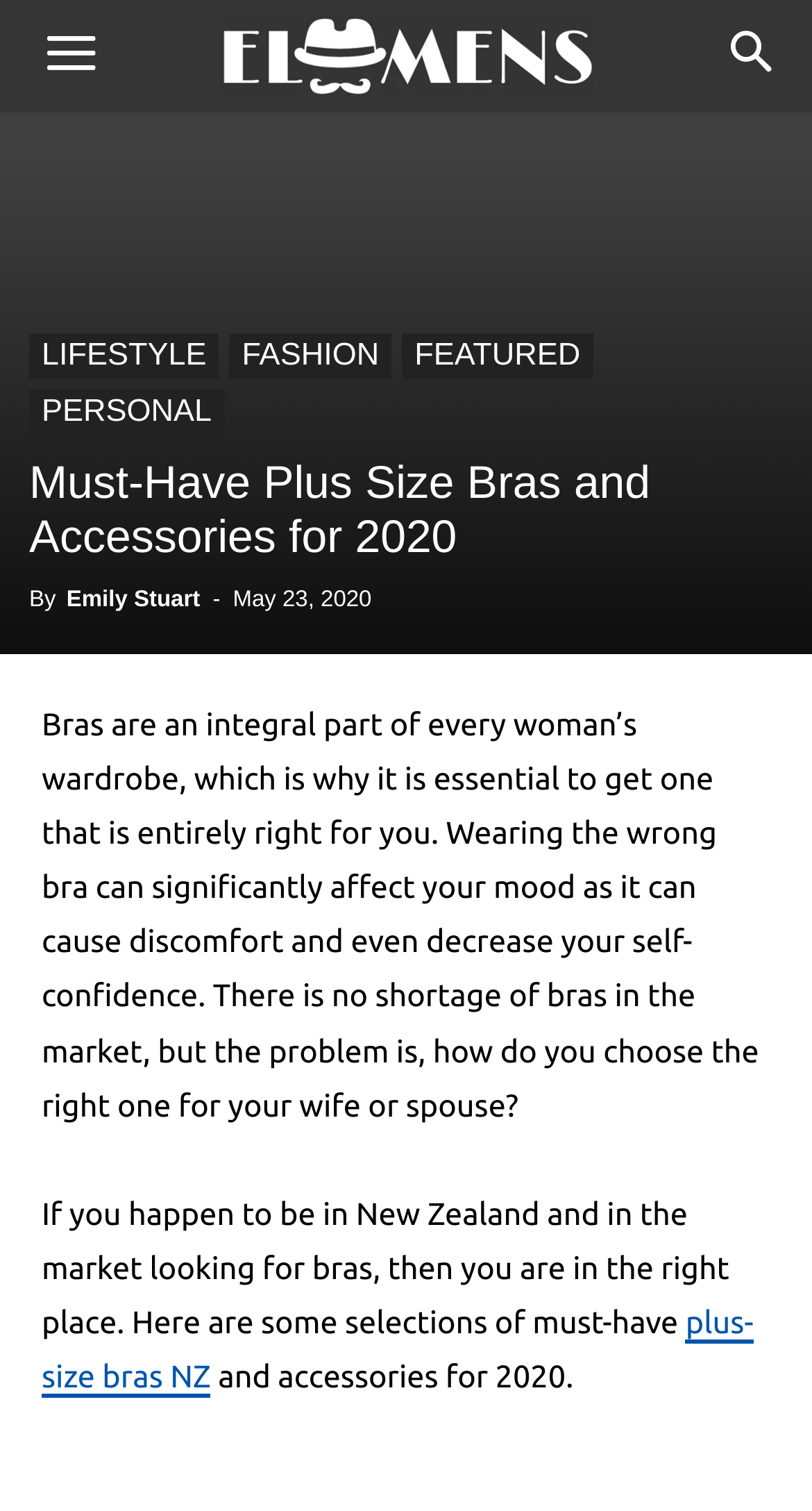When was the article published?
Answer with a single word or phrase by referring to the visual content.

May 23, 2020